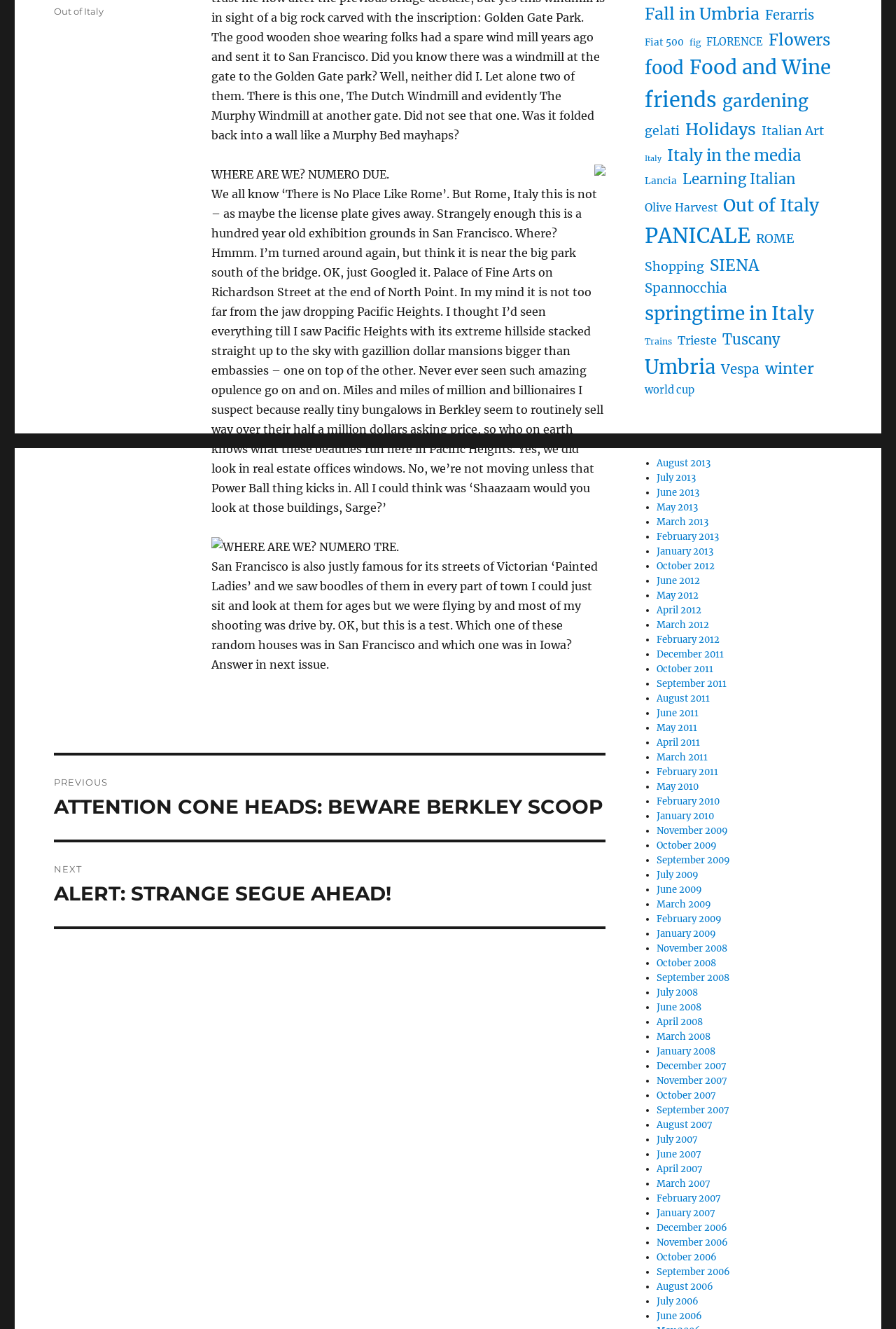Identify the bounding box for the given UI element using the description provided. Coordinates should be in the format (top-left x, top-left y, bottom-right x, bottom-right y) and must be between 0 and 1. Here is the description: Italy in the media

[0.745, 0.107, 0.895, 0.126]